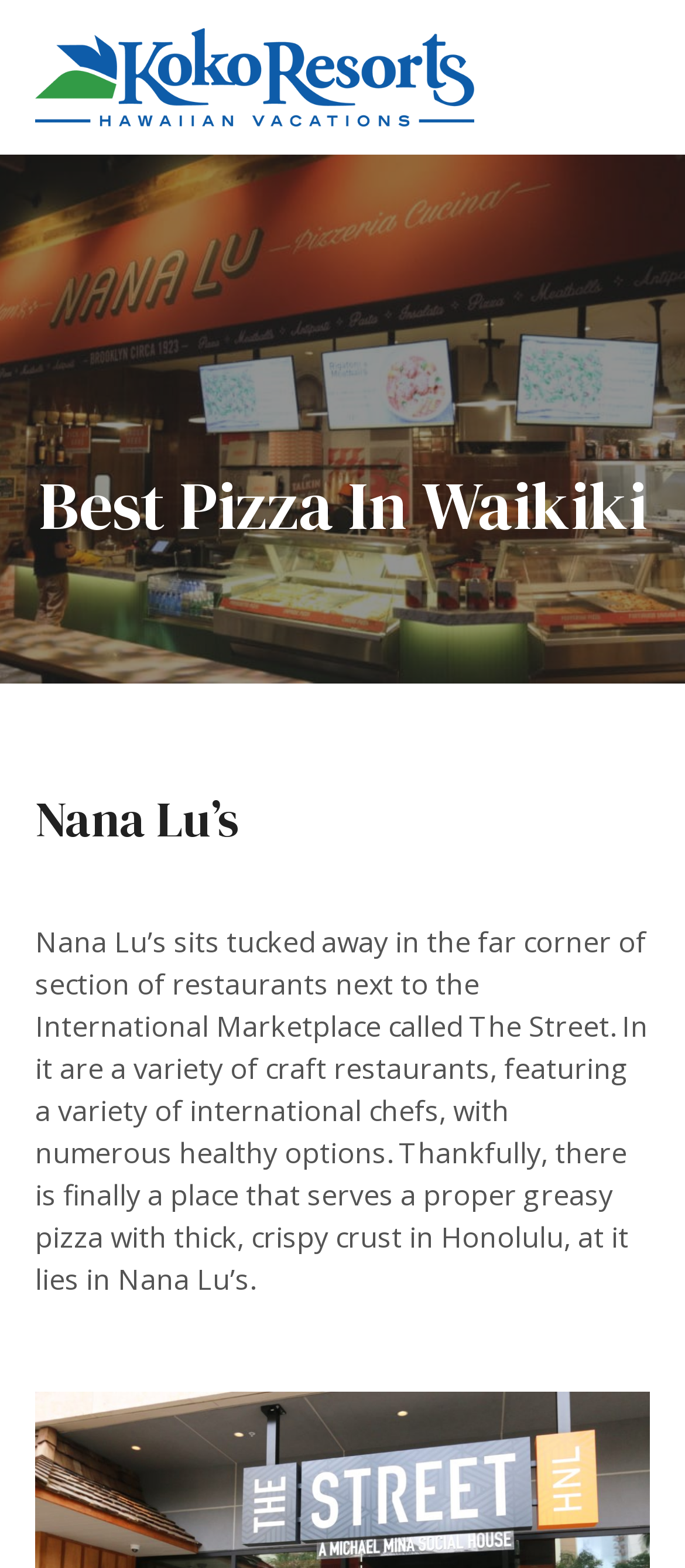Determine which piece of text is the heading of the webpage and provide it.

Best Pizza In Waikiki